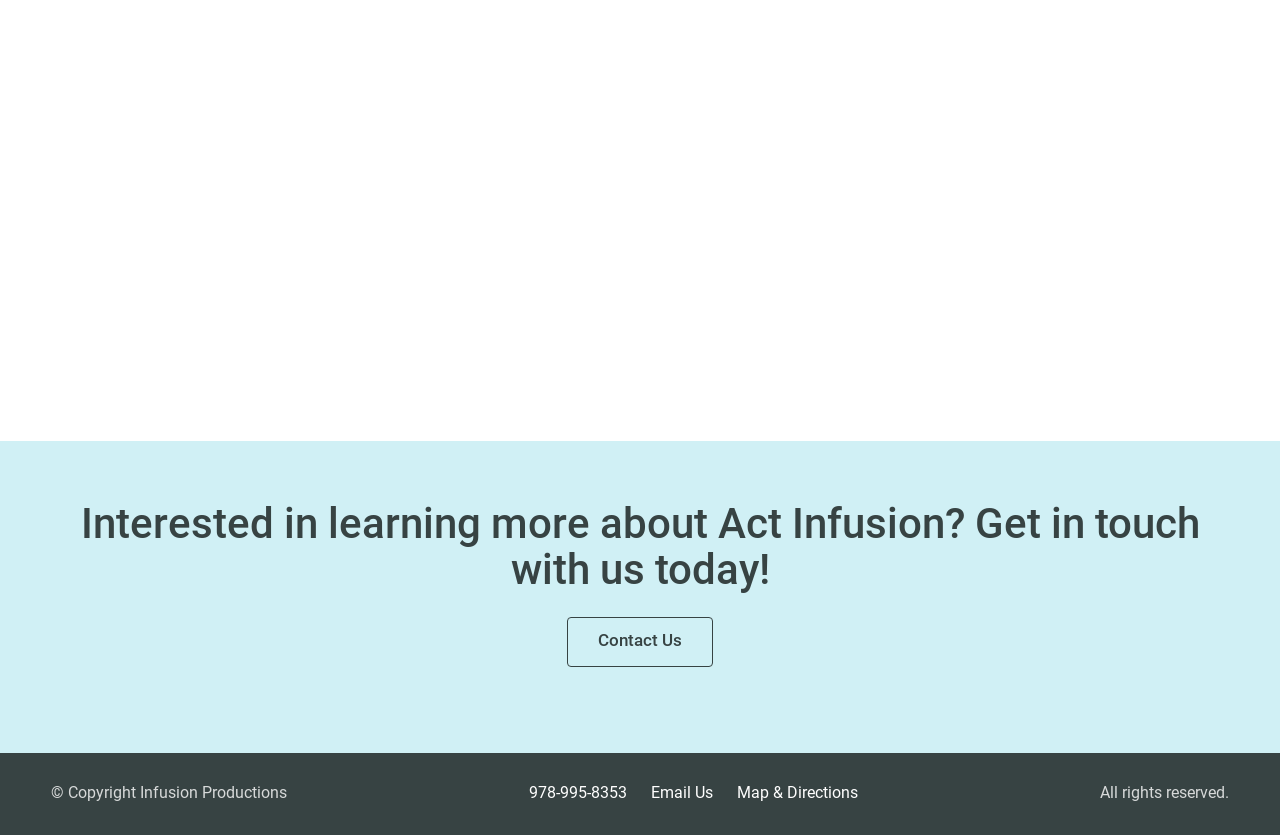What is the main topic of this webpage?
Observe the image and answer the question with a one-word or short phrase response.

Act Infusion